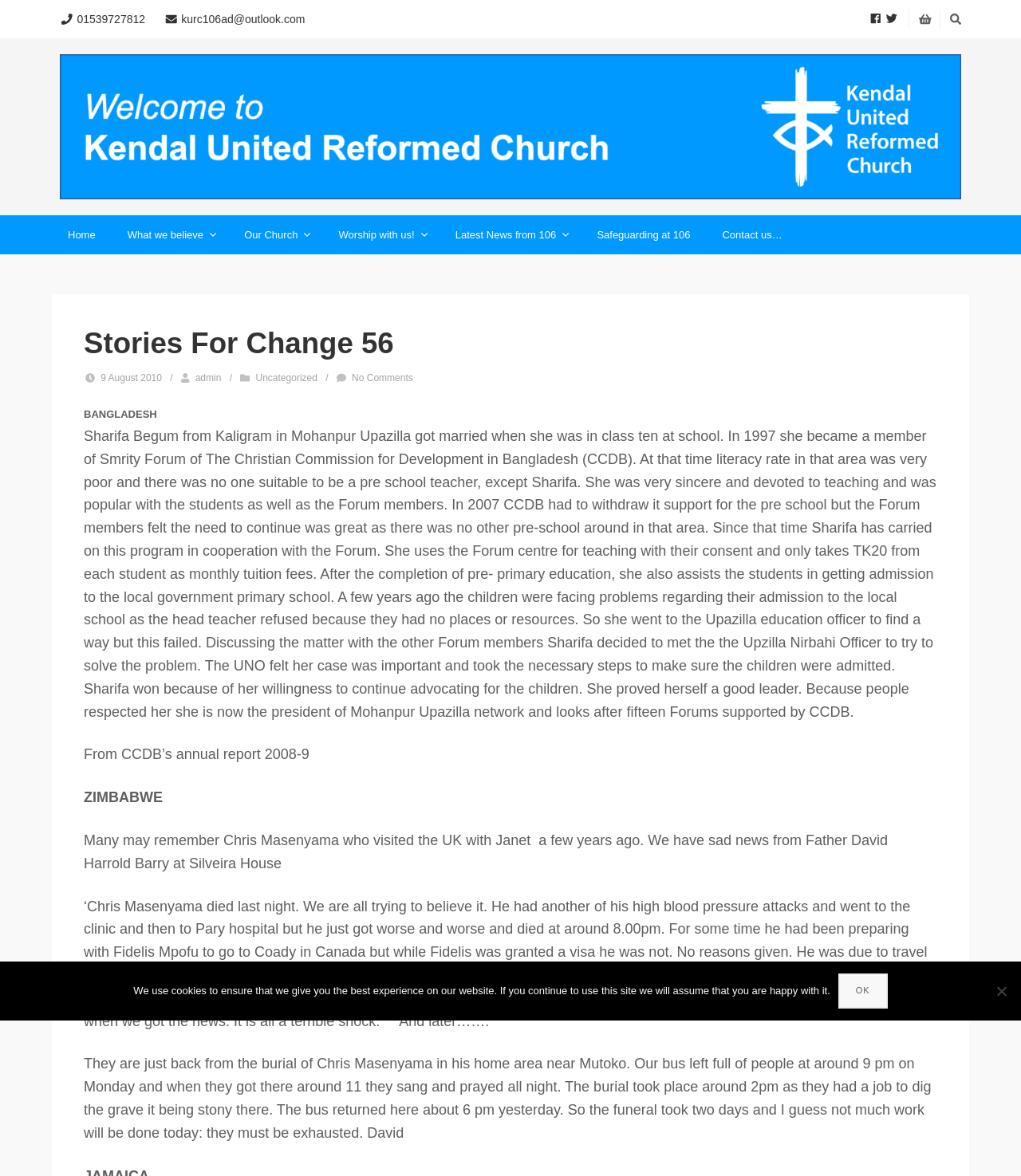What is Sharifa Begum's occupation?
Kindly offer a comprehensive and detailed response to the question.

I found the answer by reading the text about Sharifa Begum, which mentions that she became a pre-school teacher and continued to teach even after the support from CCDB was withdrawn.